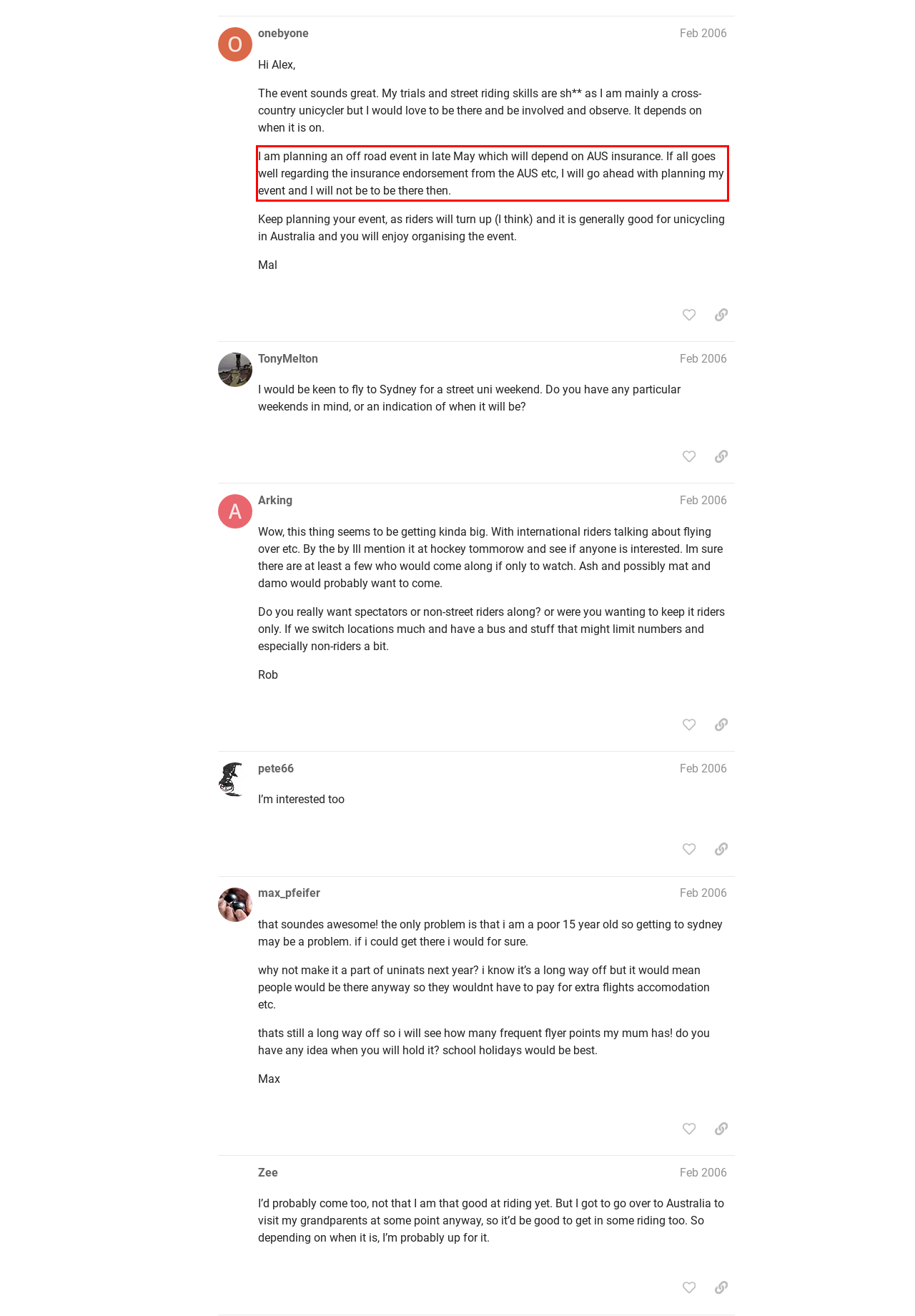Given the screenshot of a webpage, identify the red rectangle bounding box and recognize the text content inside it, generating the extracted text.

I am planning an off road event in late May which will depend on AUS insurance. If all goes well regarding the insurance endorsement from the AUS etc, I will go ahead with planning my event and l will not be to be there then.